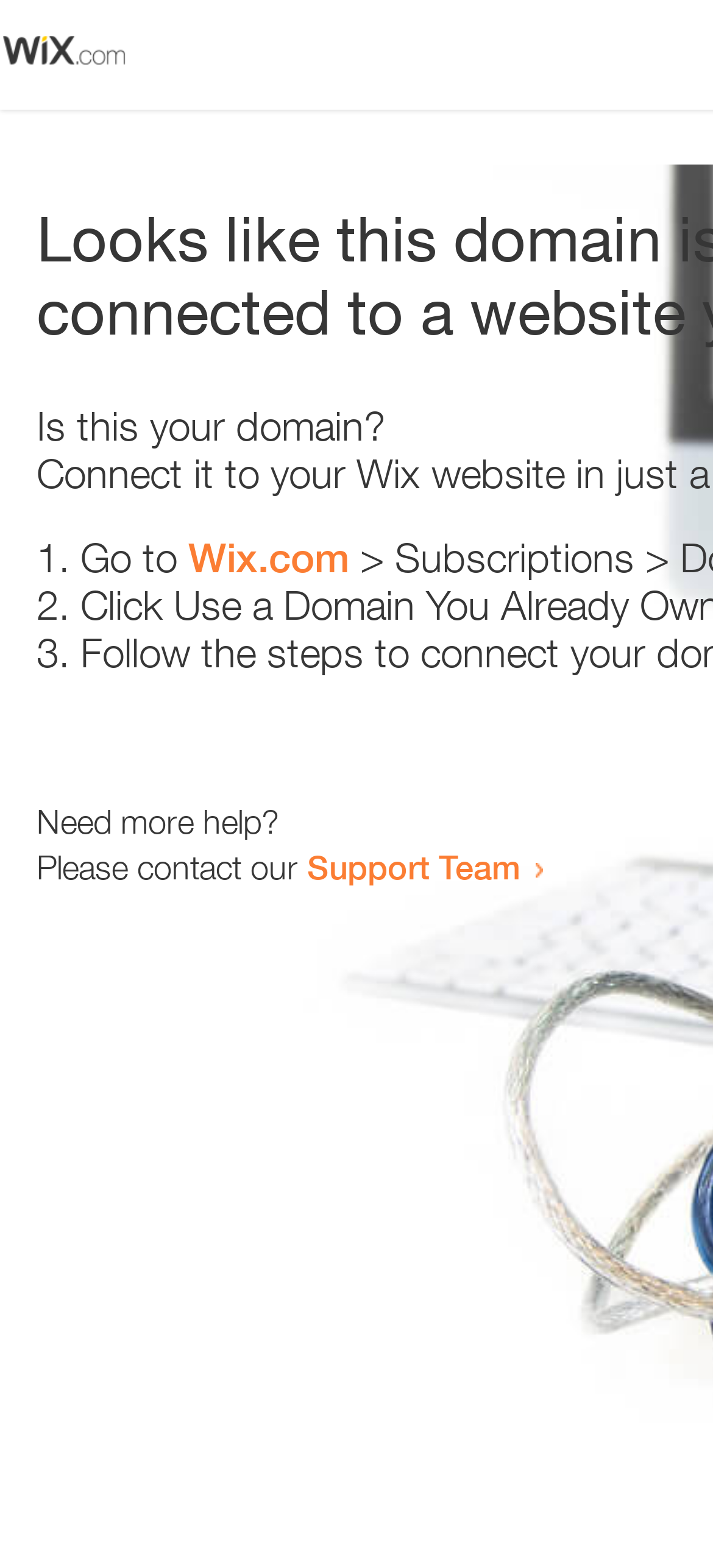Who can the user contact for more help?
Examine the image and give a concise answer in one word or a short phrase.

Support Team